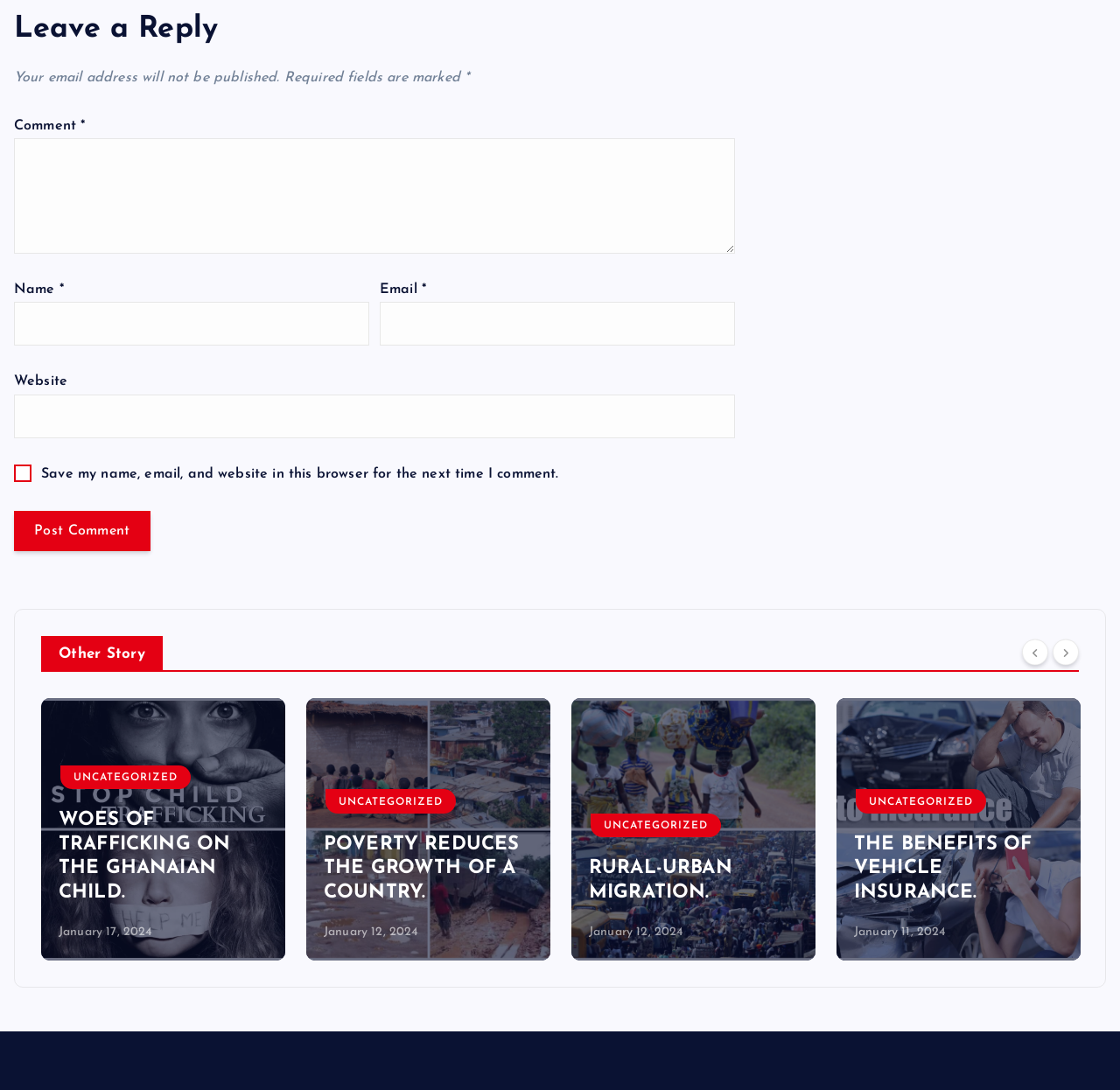Find the bounding box coordinates for the HTML element described in this sentence: "Home". Provide the coordinates as four float numbers between 0 and 1, in the format [left, top, right, bottom].

None